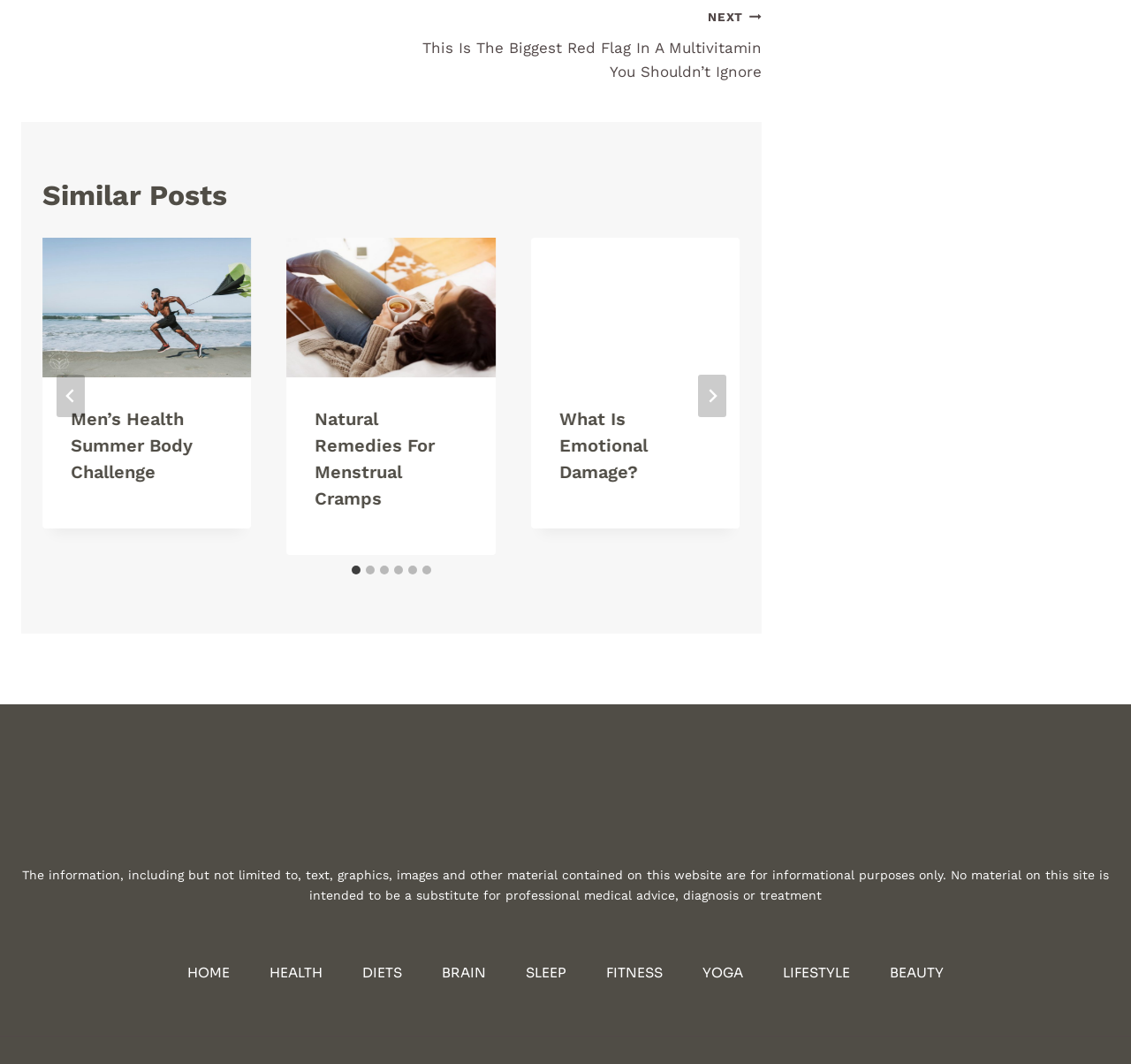Please identify the coordinates of the bounding box for the clickable region that will accomplish this instruction: "Go to the 'HOME' page".

[0.148, 0.904, 0.221, 0.924]